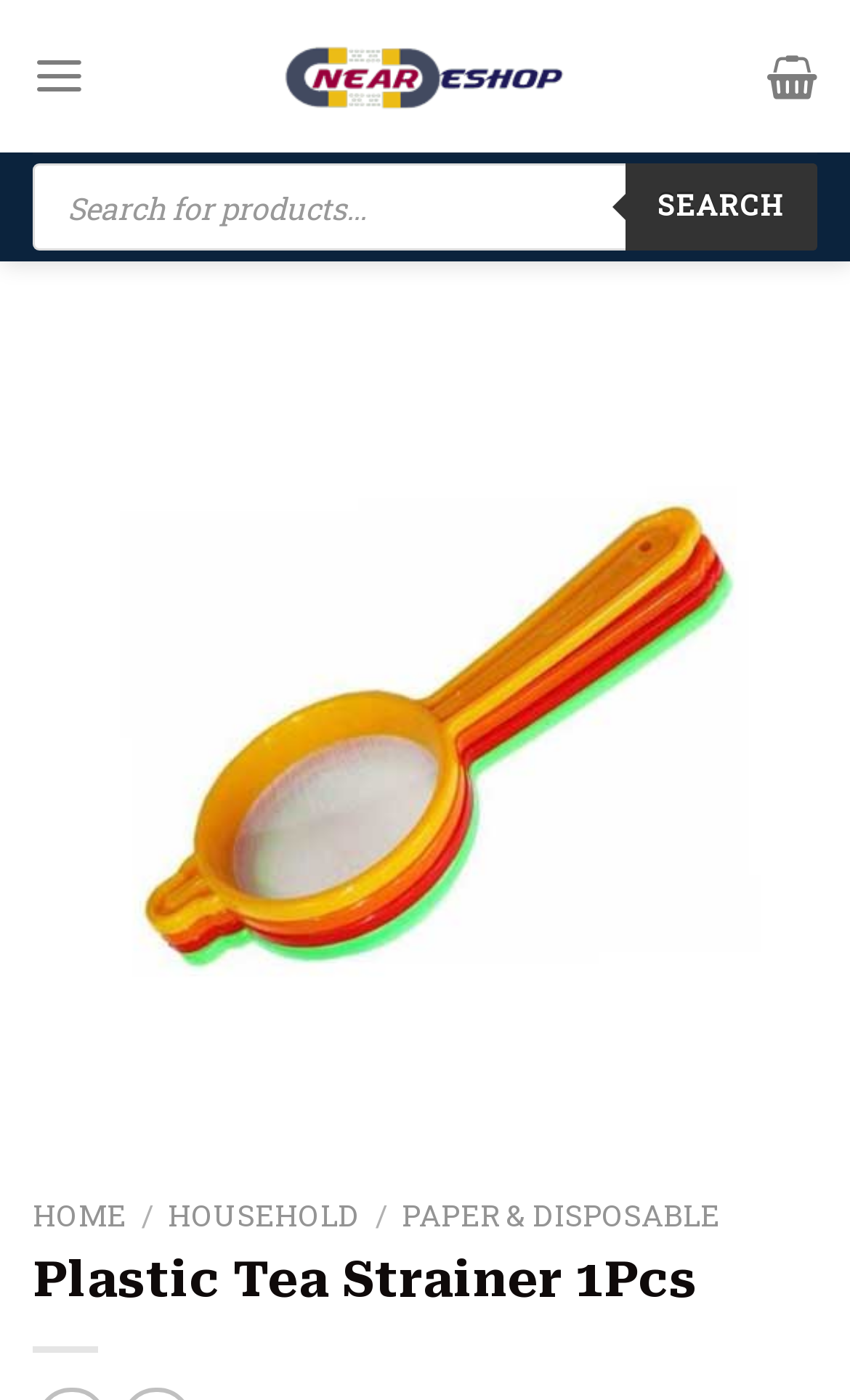What is the name of the online shop?
Kindly offer a comprehensive and detailed response to the question.

The name of the online shop can be found at the top left corner of the webpage, where the logo is located. It is written as 'Neareshop'.